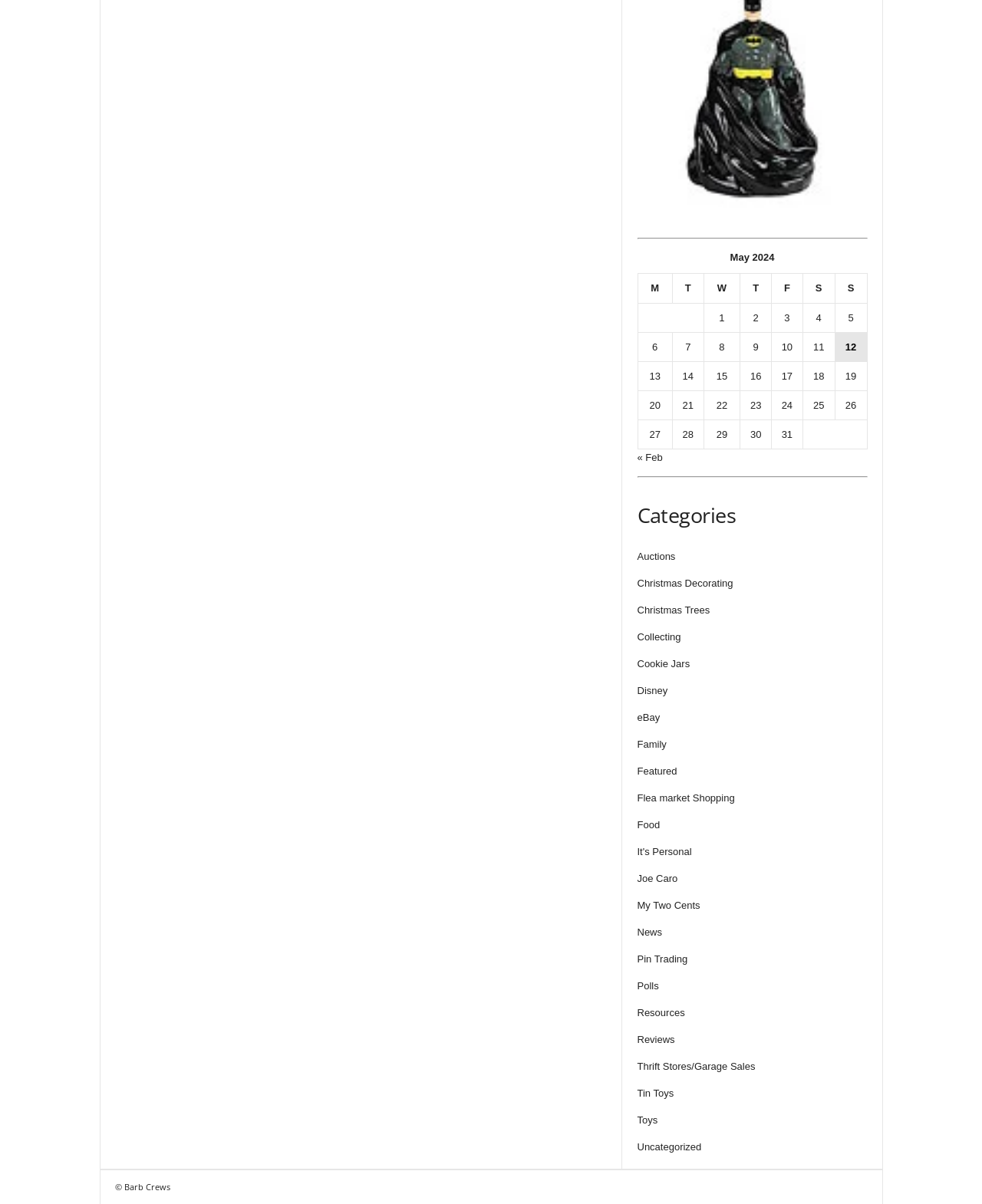Identify the bounding box coordinates for the element you need to click to achieve the following task: "View May 2024 calendar". The coordinates must be four float values ranging from 0 to 1, formatted as [left, top, right, bottom].

[0.649, 0.207, 0.883, 0.373]